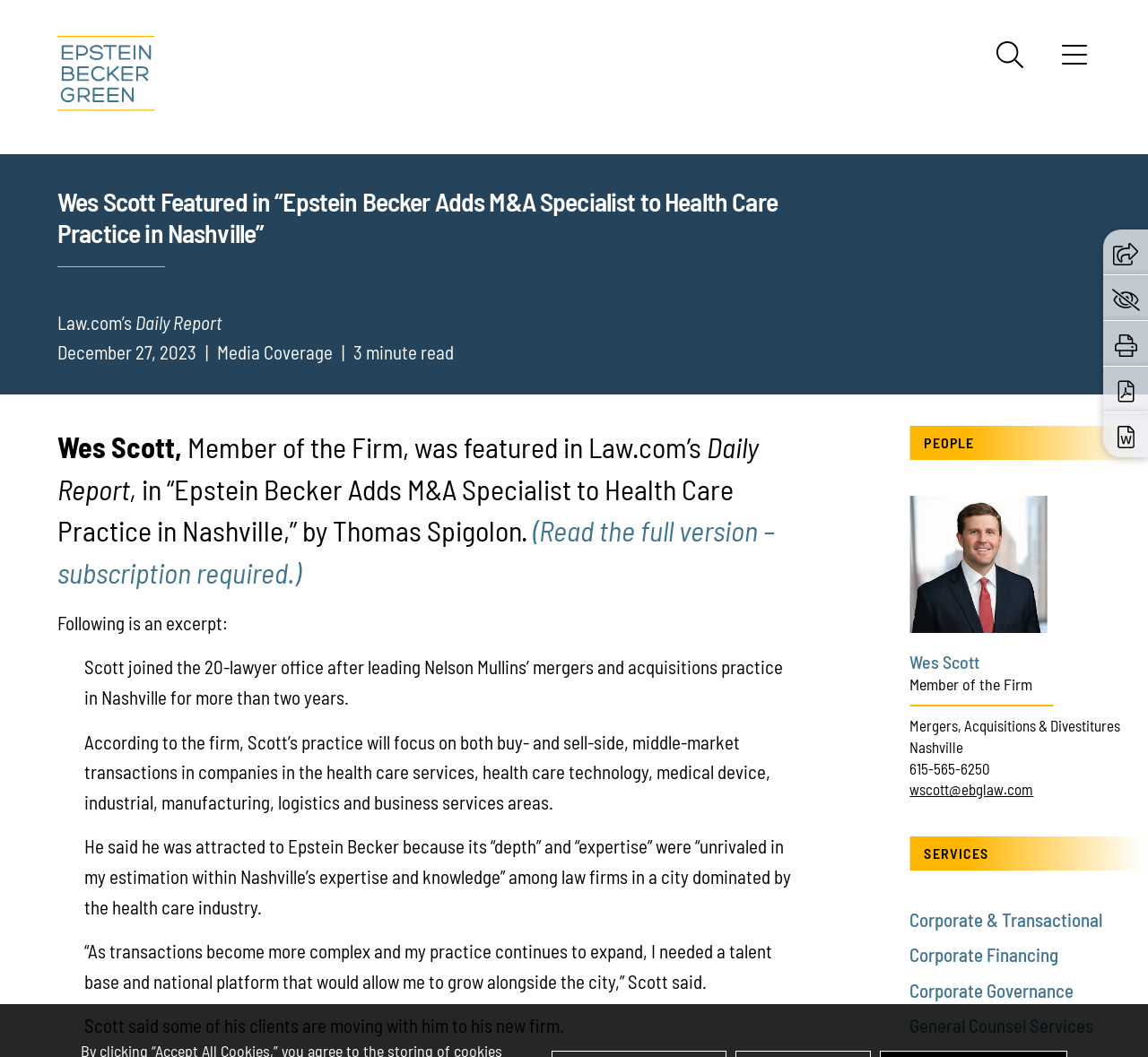Determine the bounding box coordinates for the area you should click to complete the following instruction: "Read the full version of the article".

[0.05, 0.6, 0.675, 0.672]